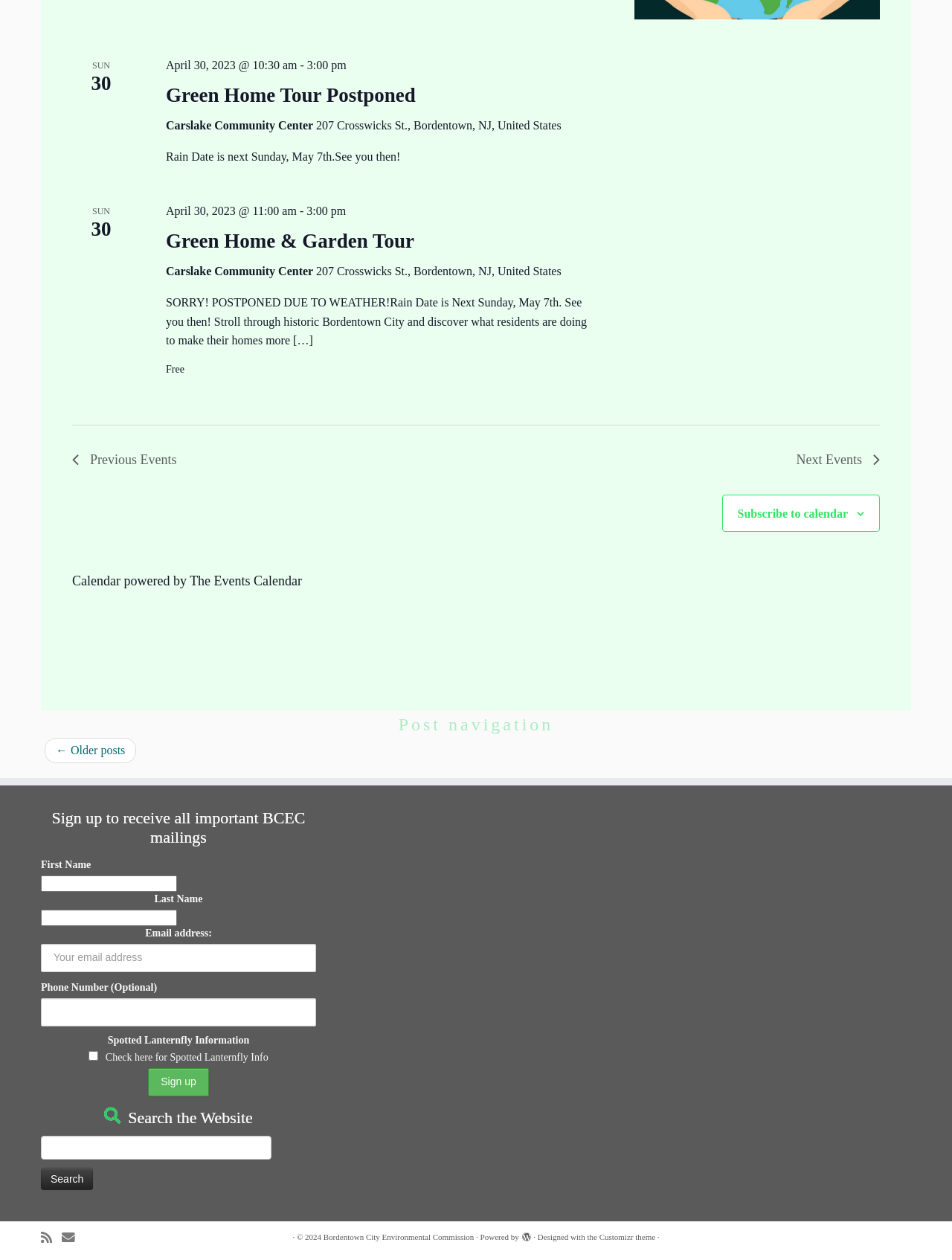Where is the Carslake Community Center located?
Please ensure your answer is as detailed and informative as possible.

I found the answer by looking at the static text element with the address '207 Crosswicks St., Bordentown, NJ, United States' which is a child of the group element that is a sibling of the header element with the text 'Green Home Tour Postponed'.